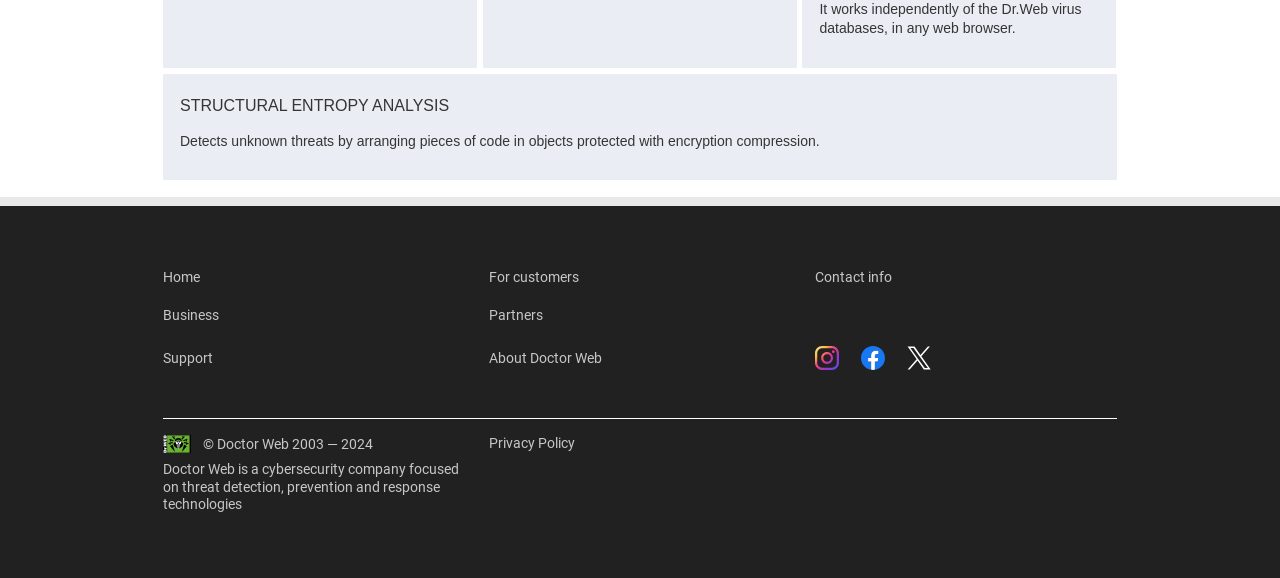Determine the bounding box coordinates for the clickable element to execute this instruction: "follow Doctor Web on Instagram". Provide the coordinates as four float numbers between 0 and 1, i.e., [left, top, right, bottom].

[0.637, 0.599, 0.655, 0.641]